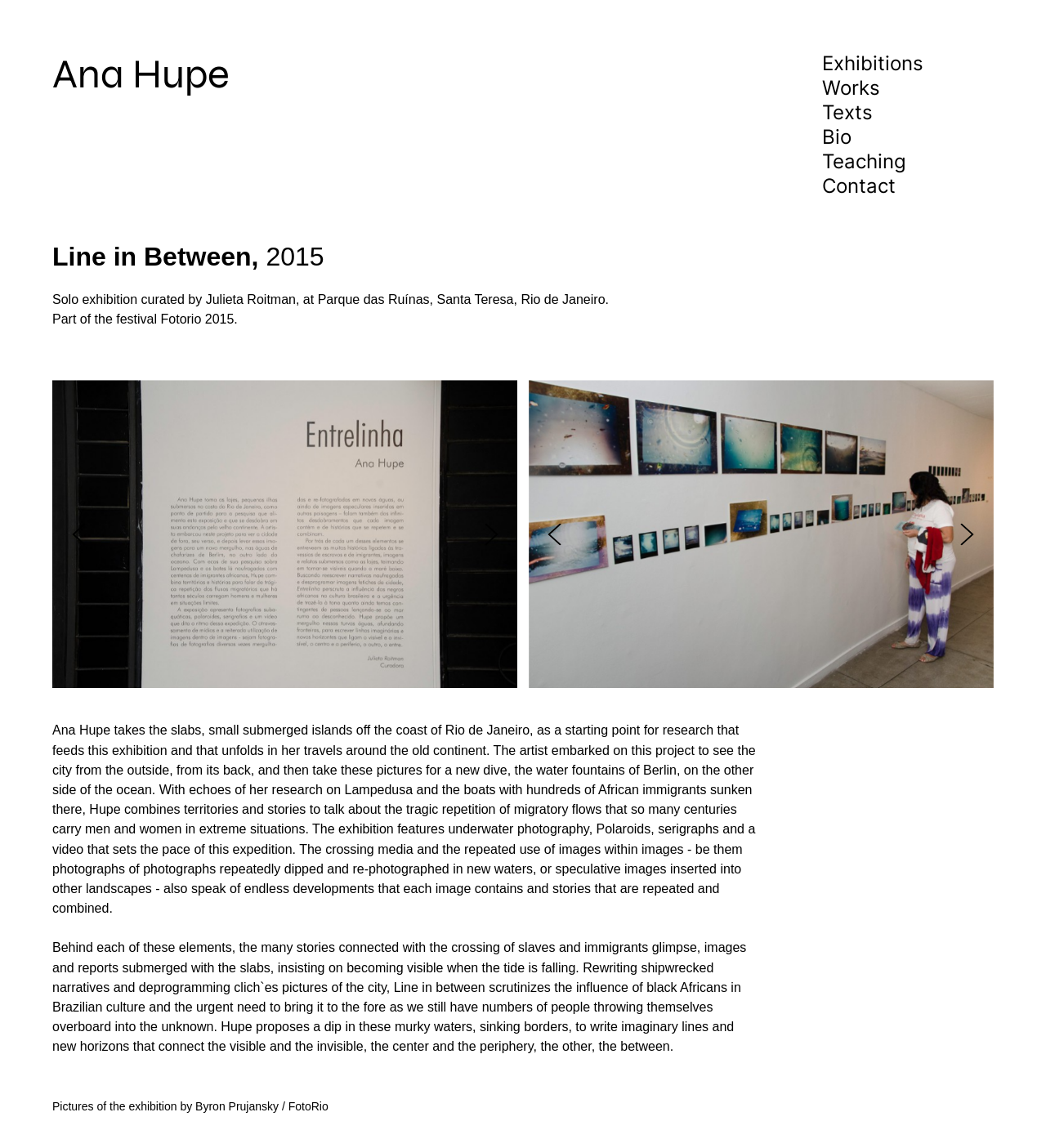Please provide a brief answer to the following inquiry using a single word or phrase:
What is the title of the exhibition?

Line in Between